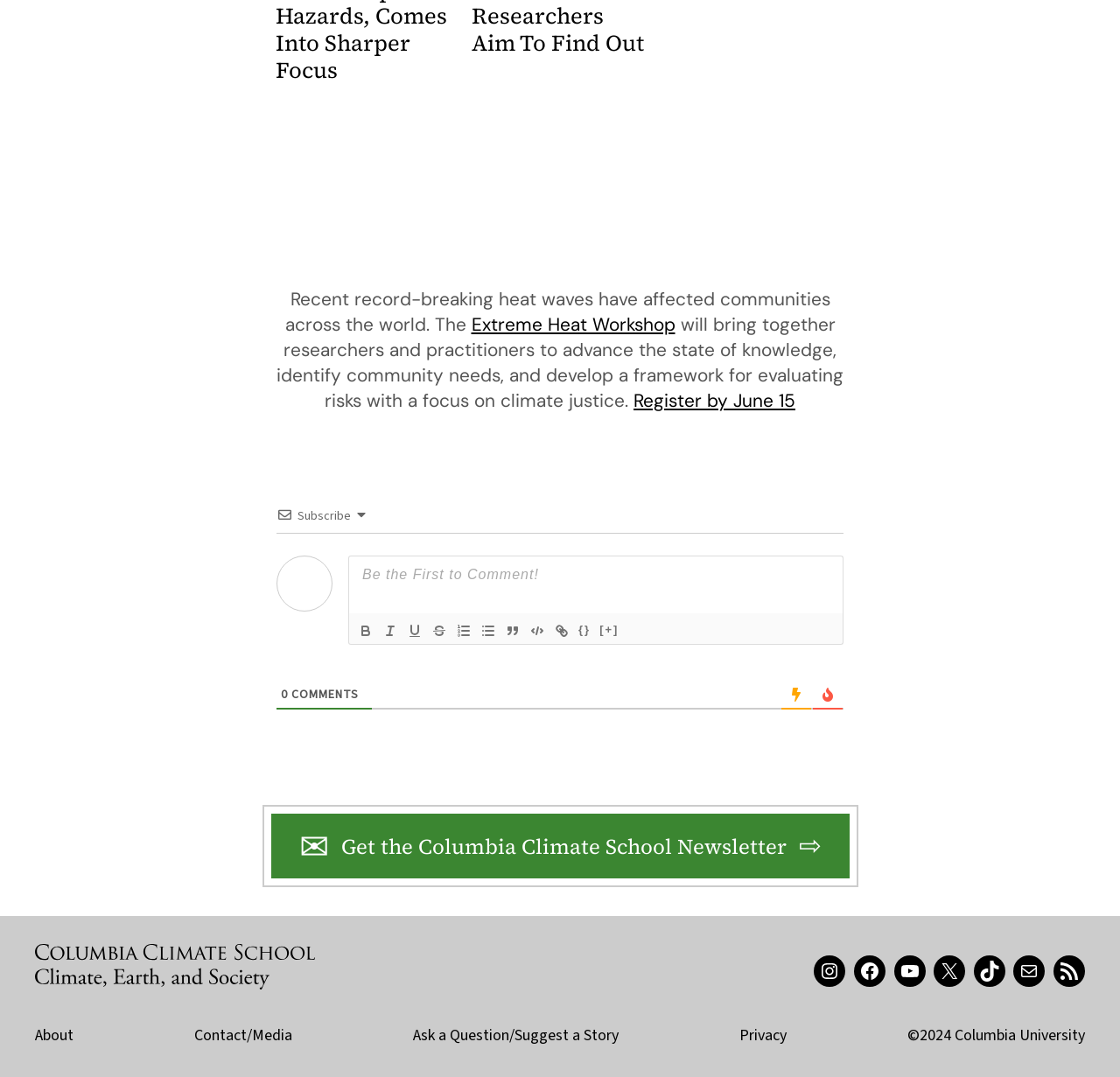What is the deadline for registration?
Answer the question with a single word or phrase, referring to the image.

June 15